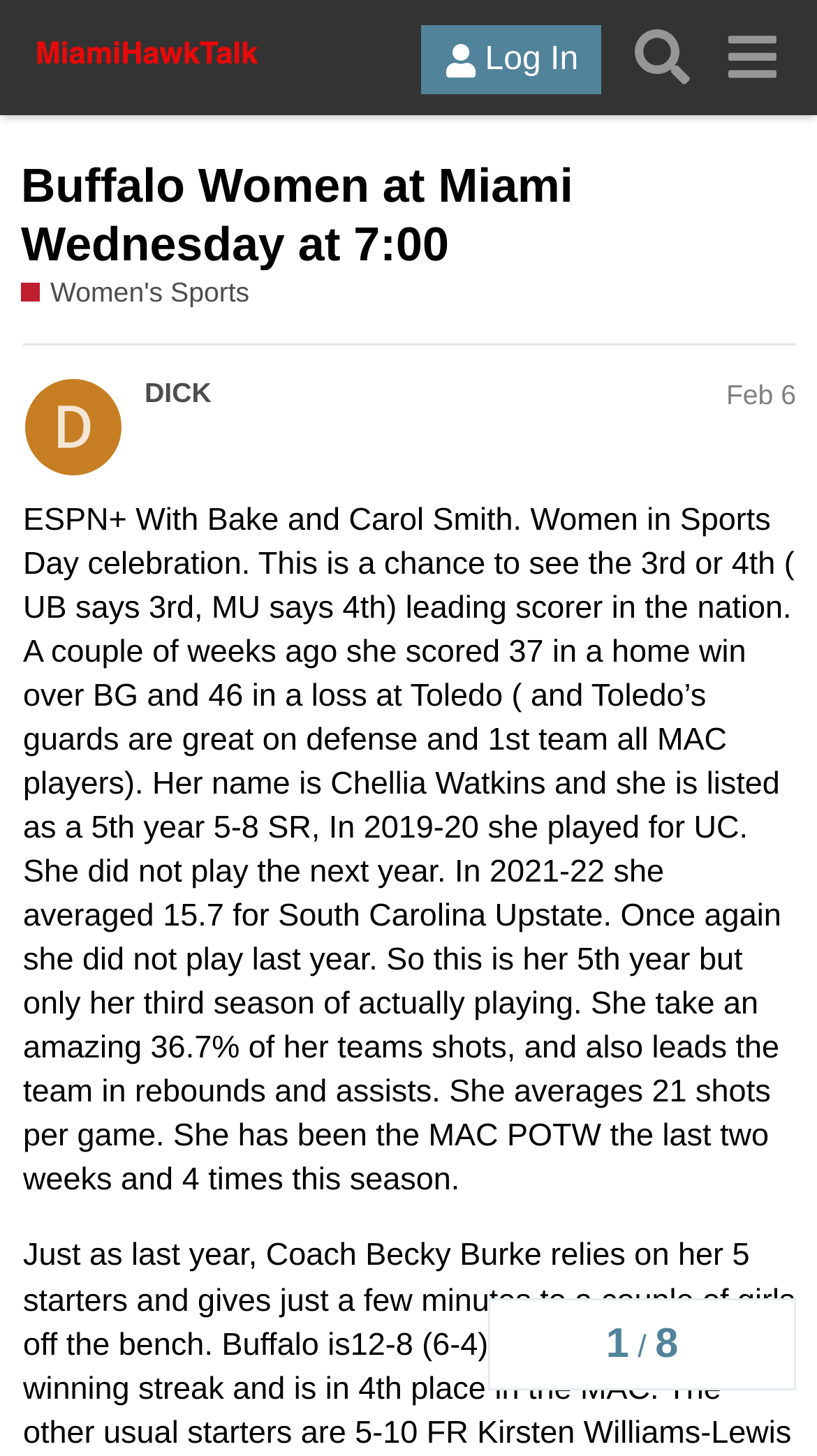Determine the bounding box for the UI element described here: "DICK".

[0.177, 0.259, 0.259, 0.282]